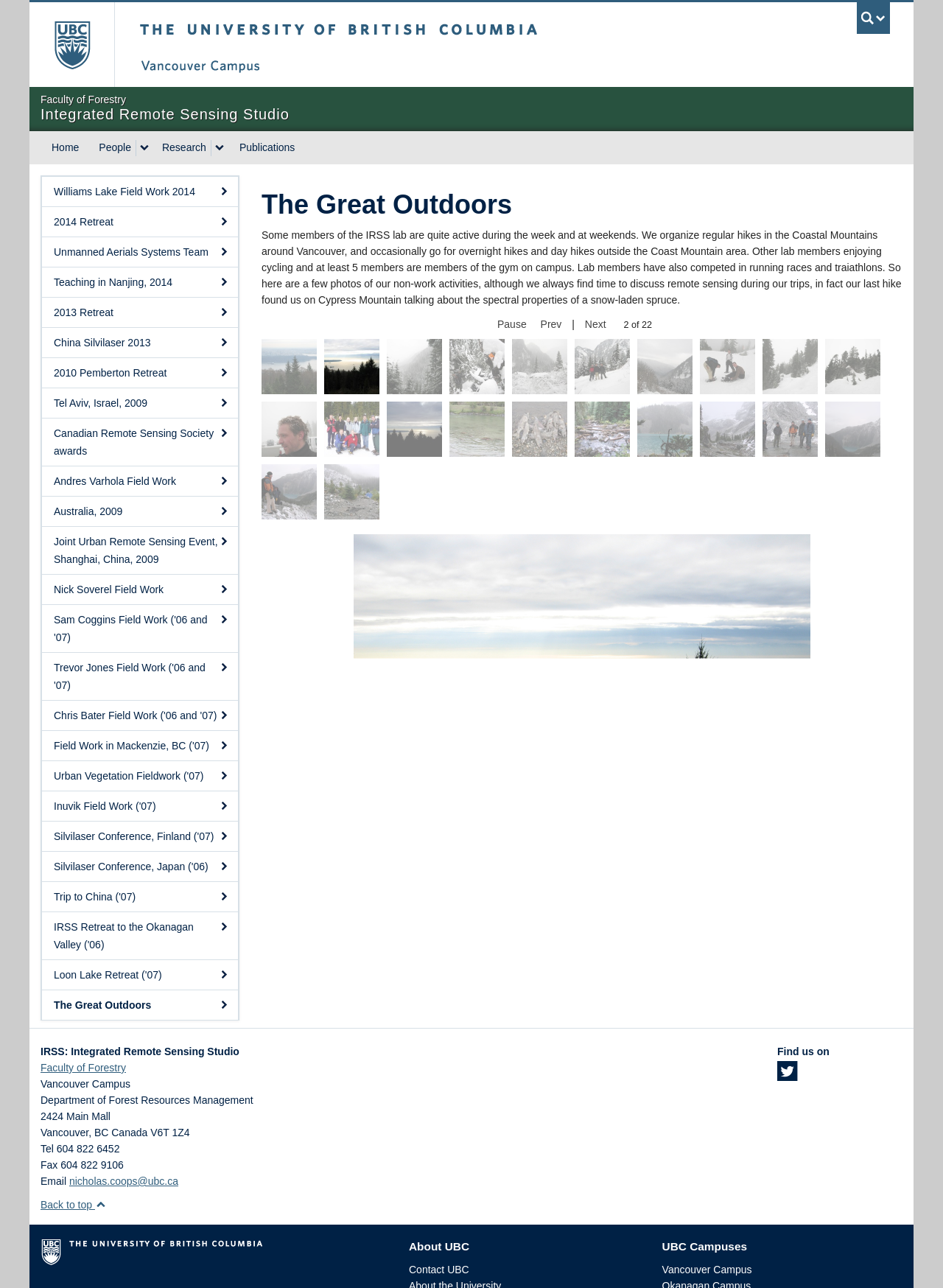Please provide a detailed answer to the question below based on the screenshot: 
What type of activities do lab members enjoy?

I found the answer by reading the static text element that describes the non-work activities of lab members, which mentions hiking, cycling, and going to the gym.